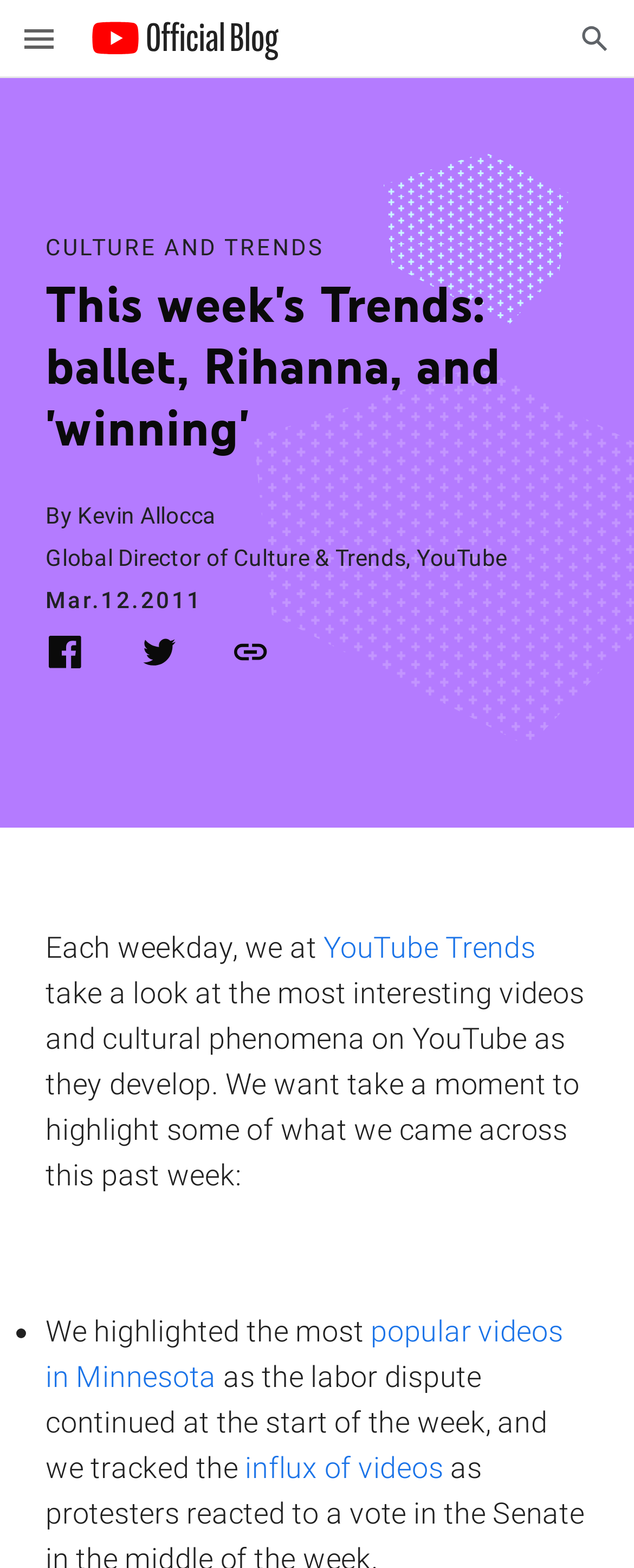Pinpoint the bounding box coordinates of the clickable area needed to execute the instruction: "Read more about CULTURE AND TRENDS". The coordinates should be specified as four float numbers between 0 and 1, i.e., [left, top, right, bottom].

[0.072, 0.149, 0.51, 0.166]